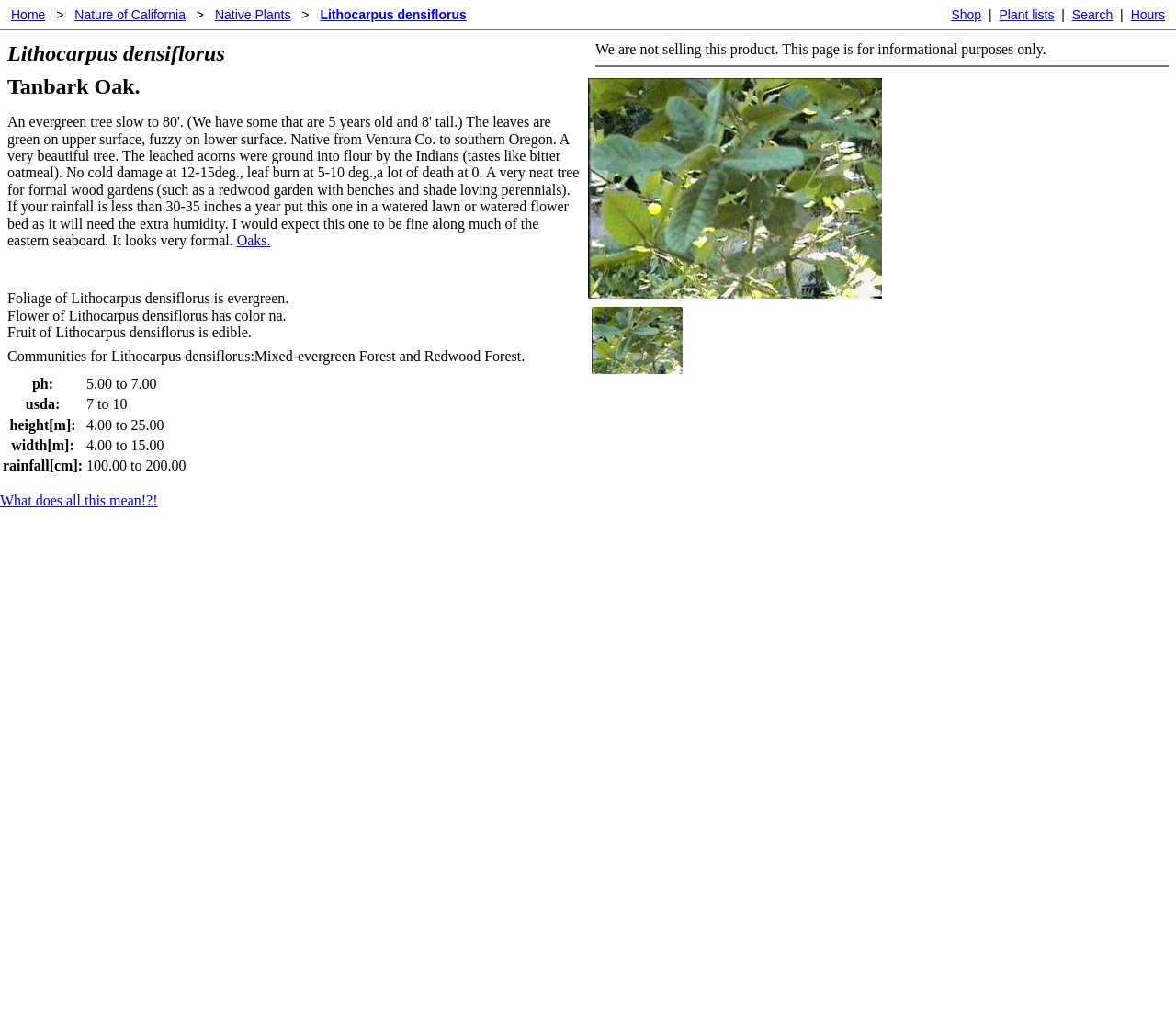What is the purpose of this webpage?
Analyze the screenshot and provide a detailed answer to the question.

I found the answer by reading the static text elements on the webpage, specifically the one that says 'We are not selling this product. This page is for informational purposes only.' which indicates that the purpose of this webpage is to provide information only and not for selling any products.